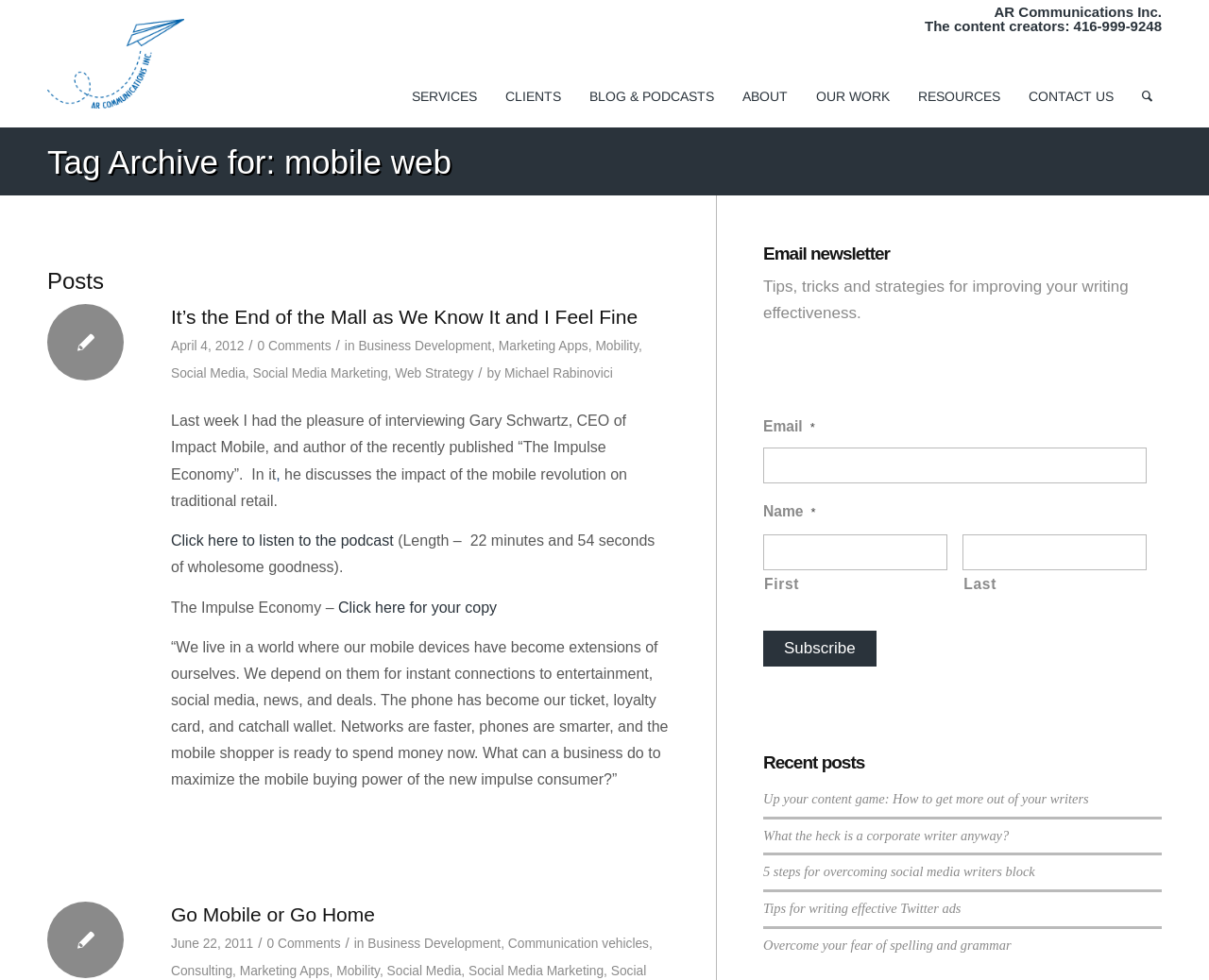What is the headline of the webpage?

Tag Archive for: mobile web